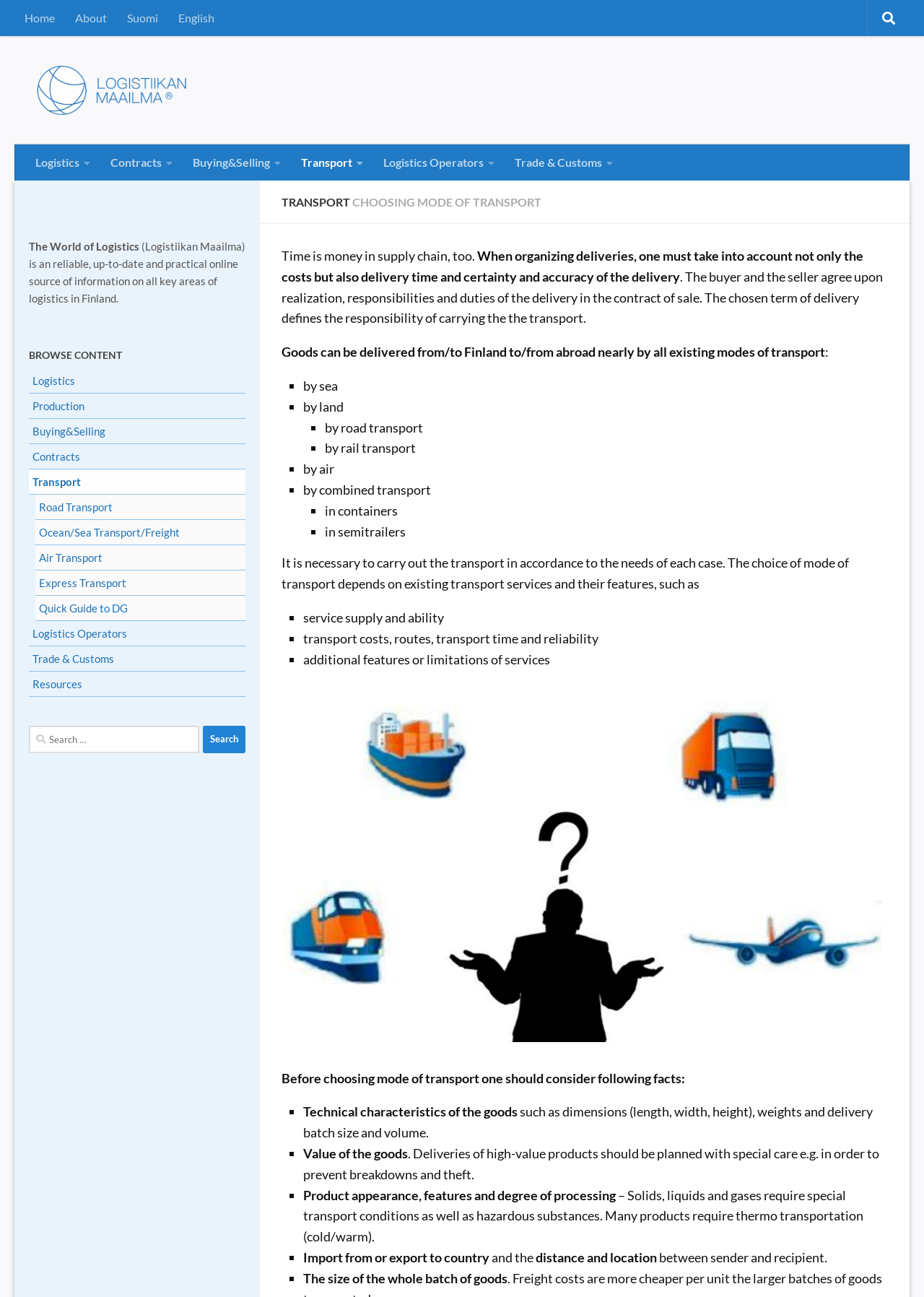What is the name of this logistics website?
Refer to the image and provide a one-word or short phrase answer.

Logistiikan Maailma